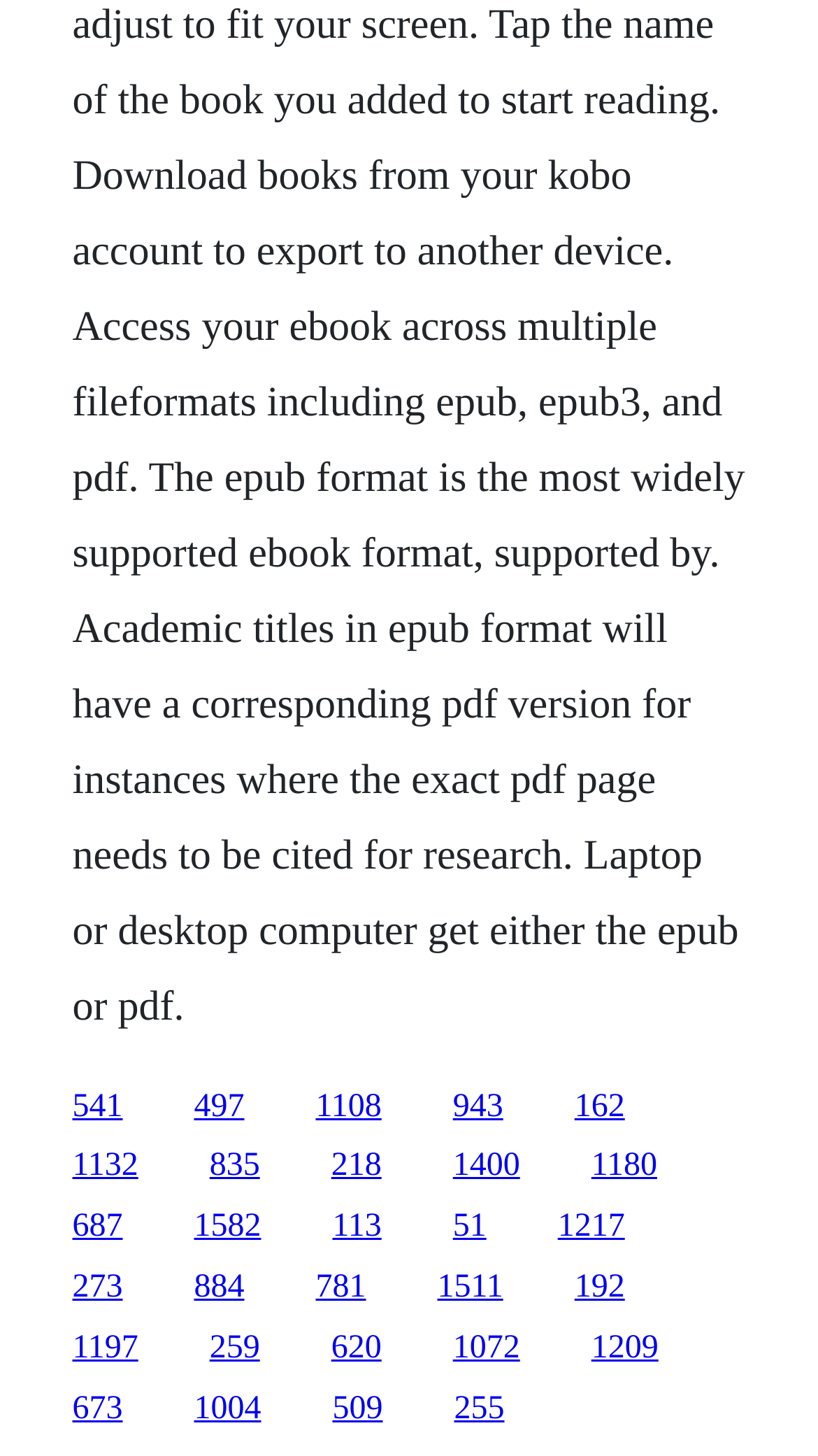Provide a single word or phrase to answer the given question: 
What is the horizontal position of the link '162' relative to the link '51'?

Right